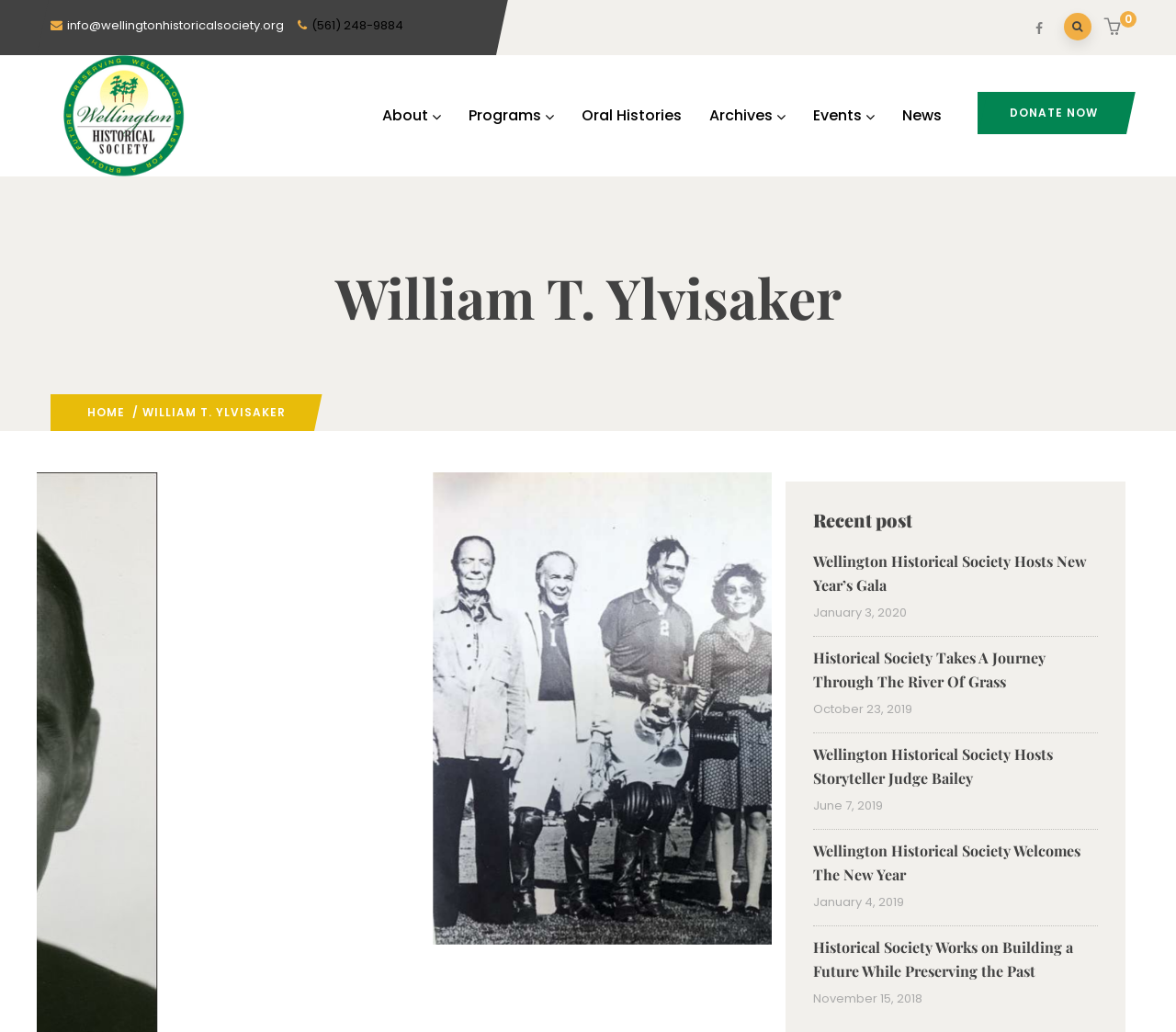Predict the bounding box of the UI element that fits this description: "alt="Wellington Historical Society"".

[0.043, 0.056, 0.168, 0.077]